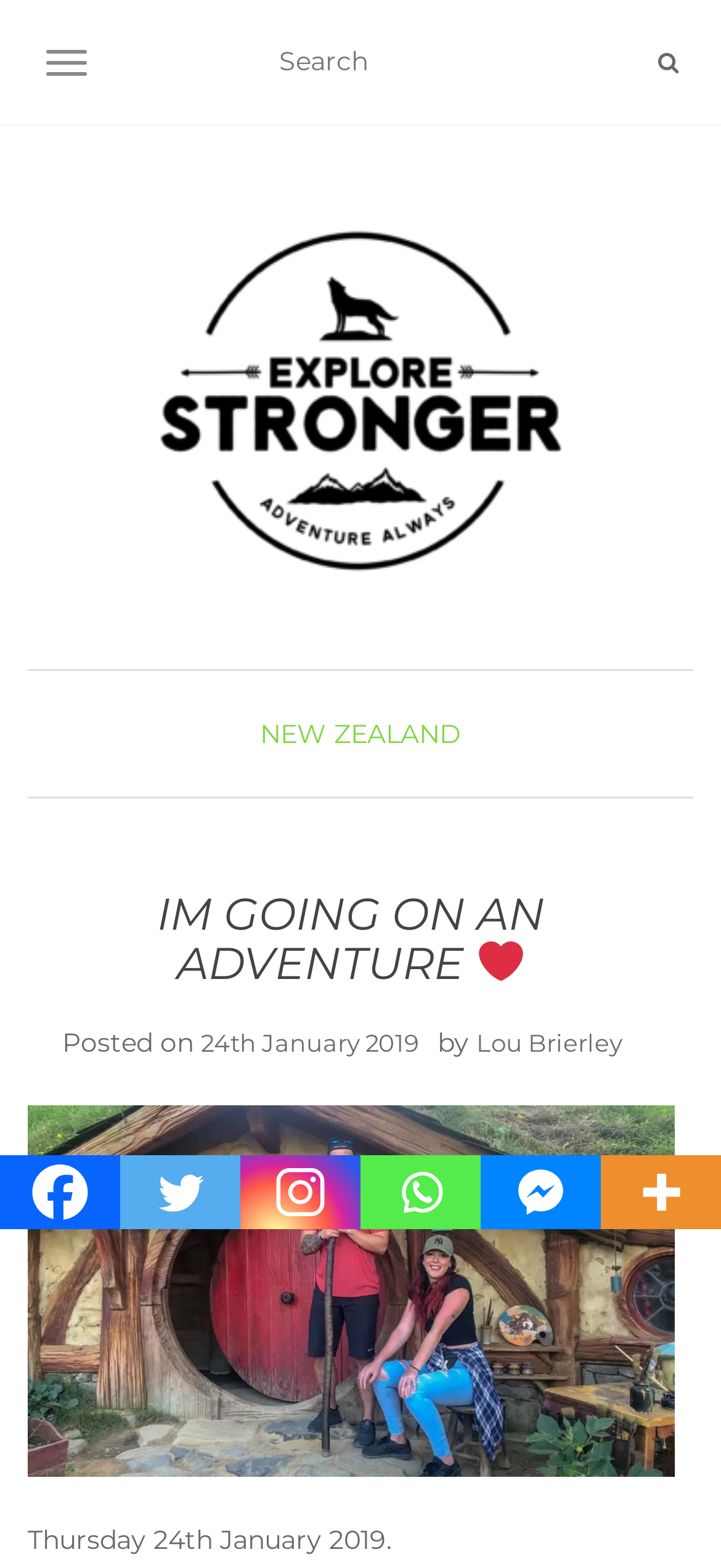Extract the main title from the webpage.

IM GOING ON AN ADVENTURE 